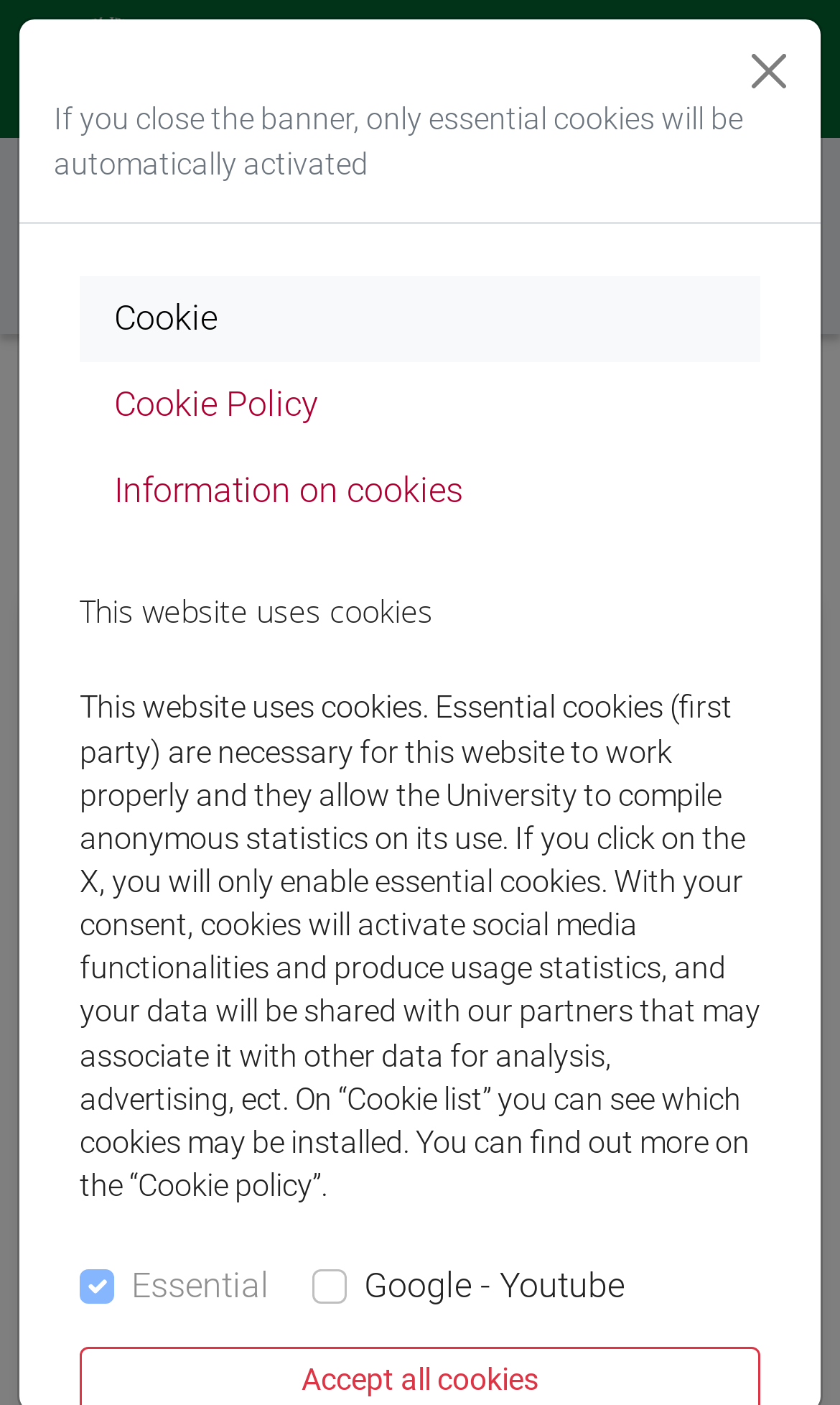Locate the bounding box coordinates of the UI element described by: "Ca' FoscariUniversityof Venice". Provide the coordinates as four float numbers between 0 and 1, formatted as [left, top, right, bottom].

[0.21, 0.008, 0.395, 0.084]